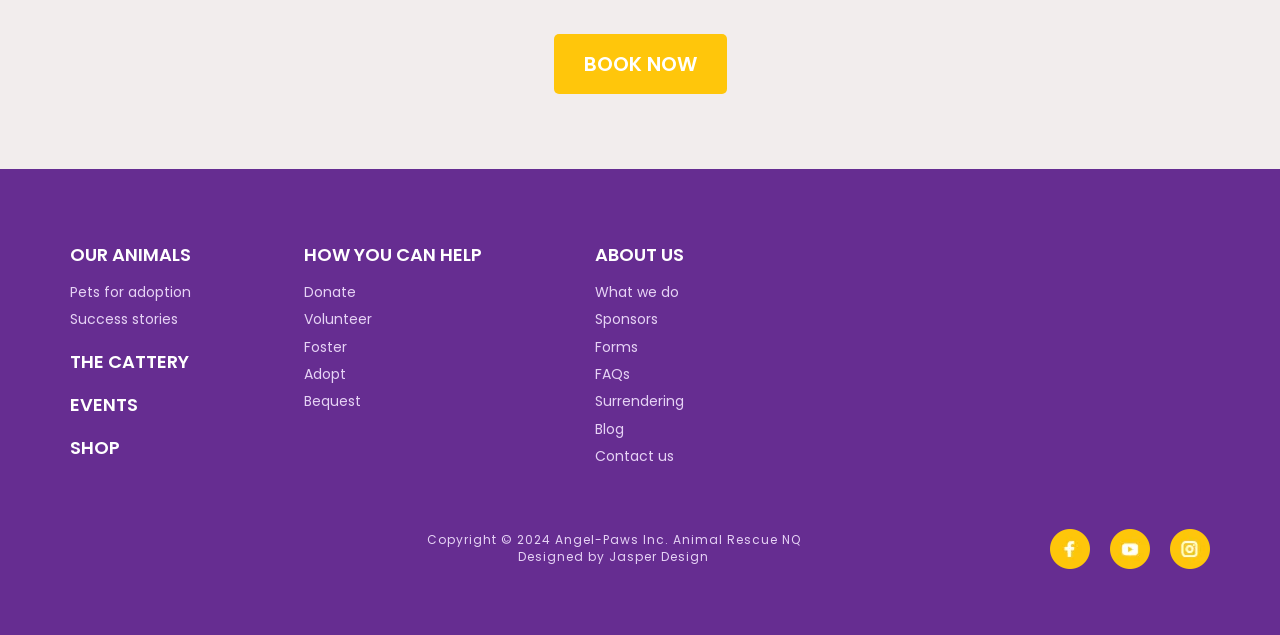Please determine the bounding box coordinates of the area that needs to be clicked to complete this task: 'Donate'. The coordinates must be four float numbers between 0 and 1, formatted as [left, top, right, bottom].

[0.237, 0.444, 0.278, 0.475]